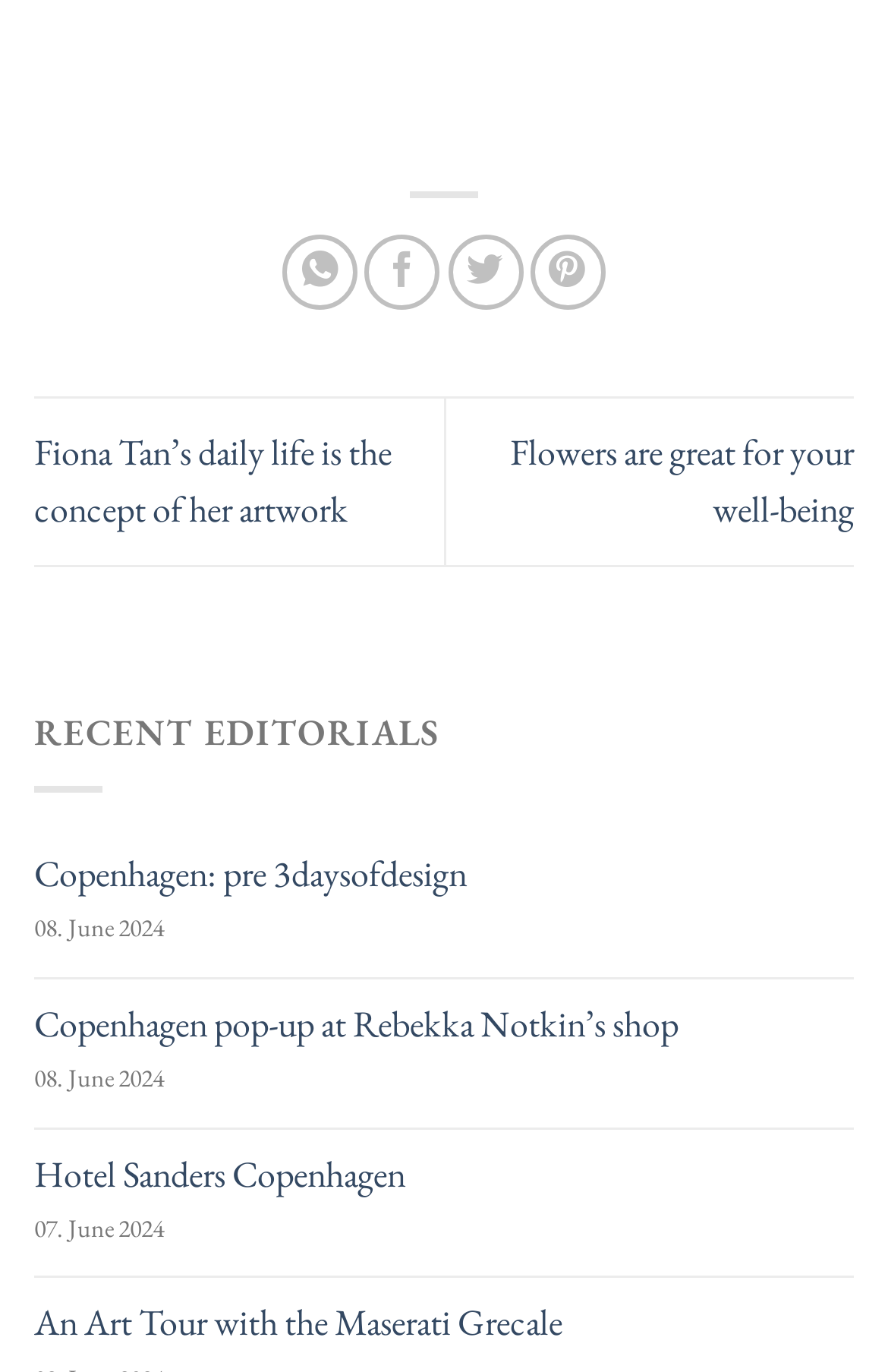Locate the bounding box coordinates of the element that should be clicked to fulfill the instruction: "View recent editorials".

[0.038, 0.517, 0.496, 0.551]